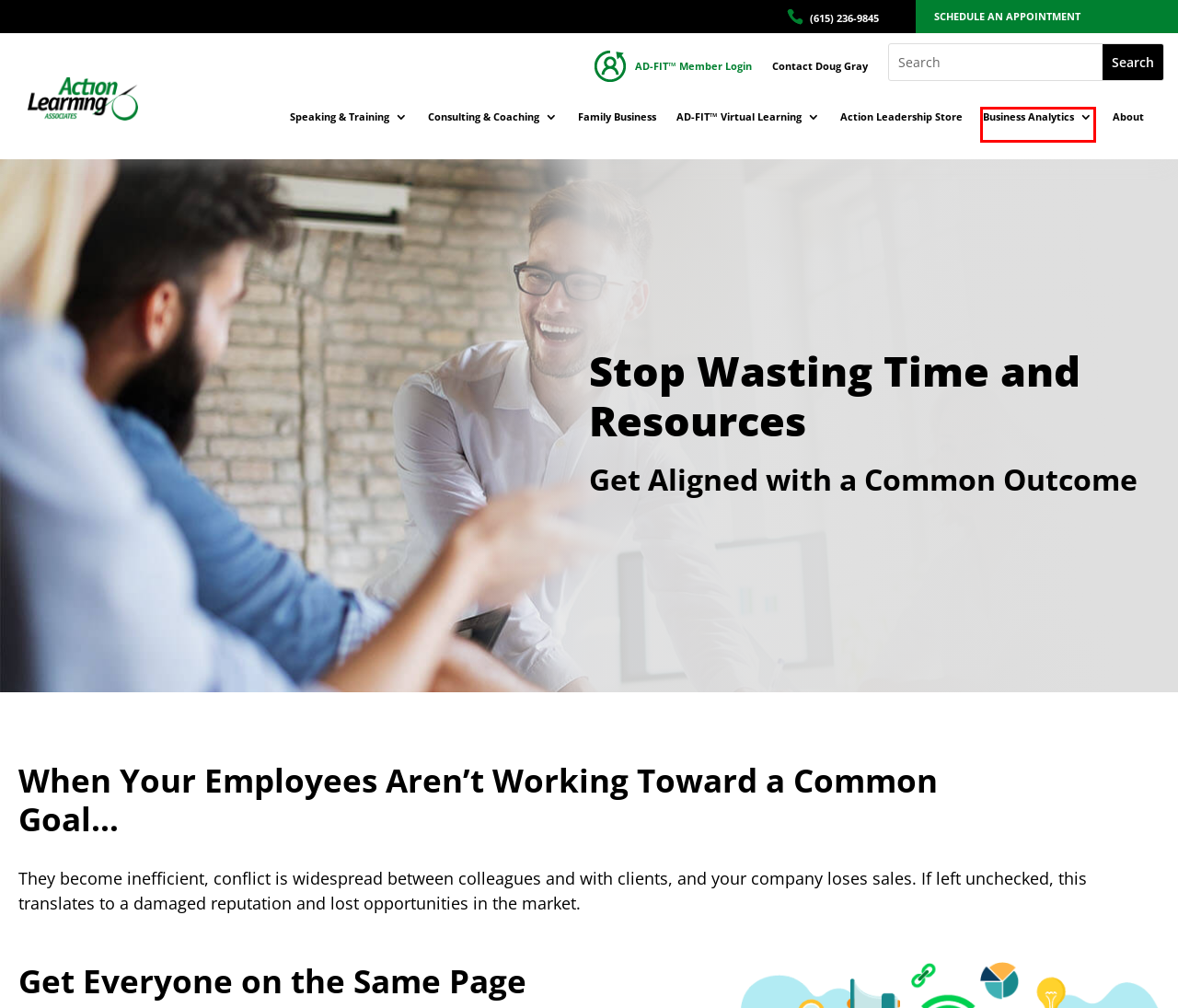A screenshot of a webpage is provided, featuring a red bounding box around a specific UI element. Identify the webpage description that most accurately reflects the new webpage after interacting with the selected element. Here are the candidates:
A. On-Demand Training with AD-FIT Virtual Learning | Action Learning Associates
B. Leadership Store - Action Learning Associates
C. About Action Learning Associates
D. Business Analytics - Action Learning Associates
E. Business Coaching, Consulting, Training | Action Learning Associates
F. Doug Gray, Keynote Speaker - Action-learning.com
G. AD-FIT Sign In - Action Learning Consultants
H. Connect with Other Family Business Service Providers - Family Business Advisory Network

D